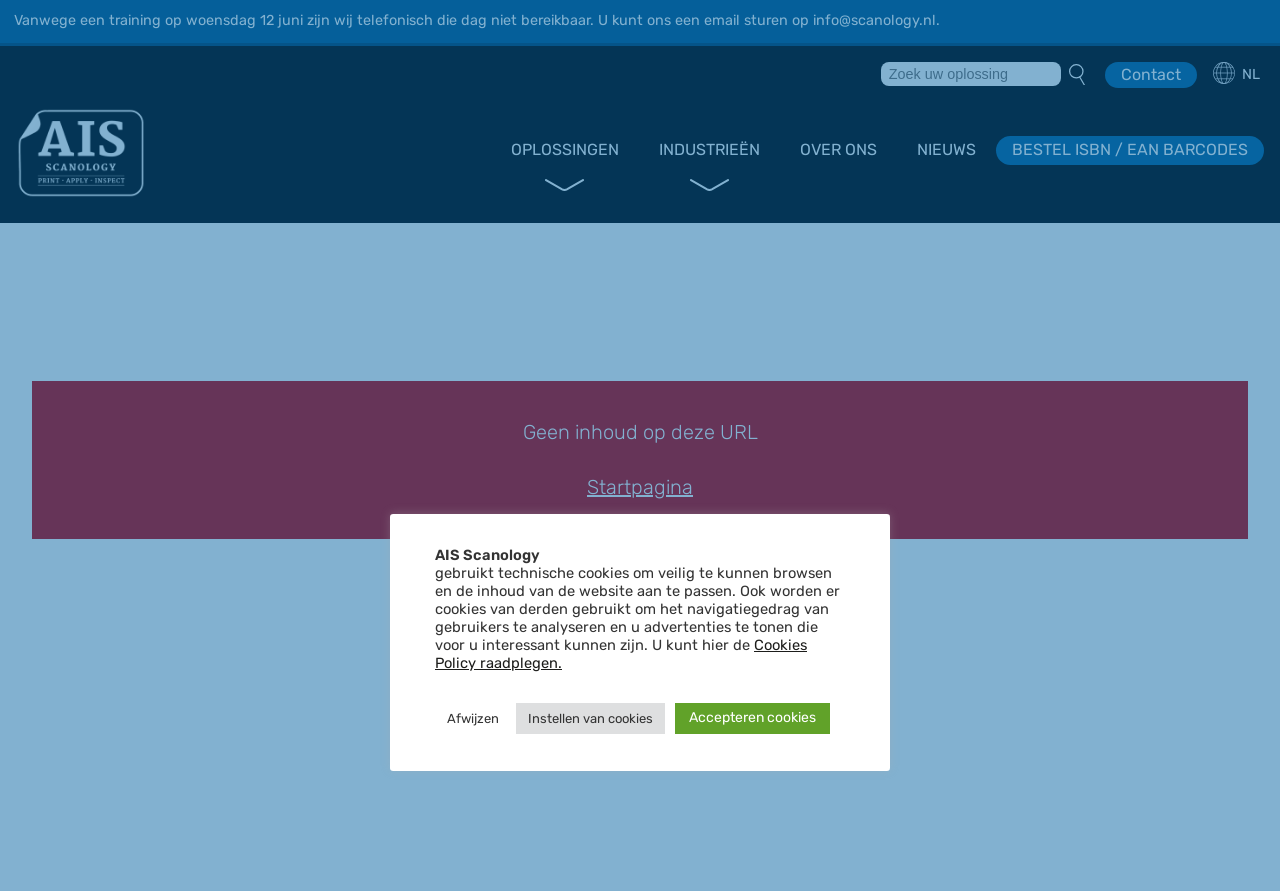Locate the bounding box coordinates of the clickable area to execute the instruction: "Go to the homepage". Provide the coordinates as four float numbers between 0 and 1, represented as [left, top, right, bottom].

[0.012, 0.228, 0.114, 0.249]